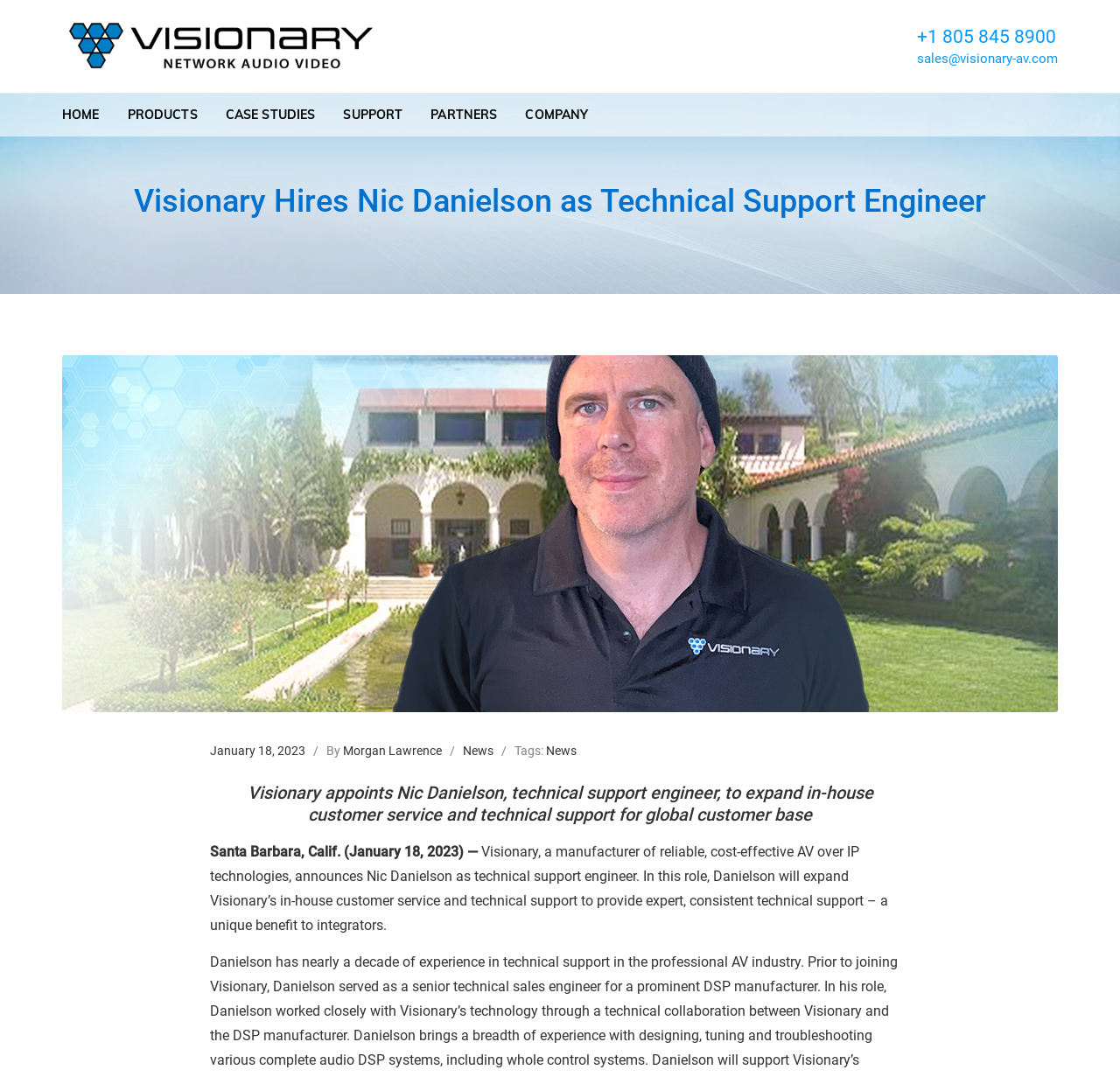Determine the bounding box coordinates of the area to click in order to meet this instruction: "Read the news article".

[0.188, 0.726, 0.812, 0.767]